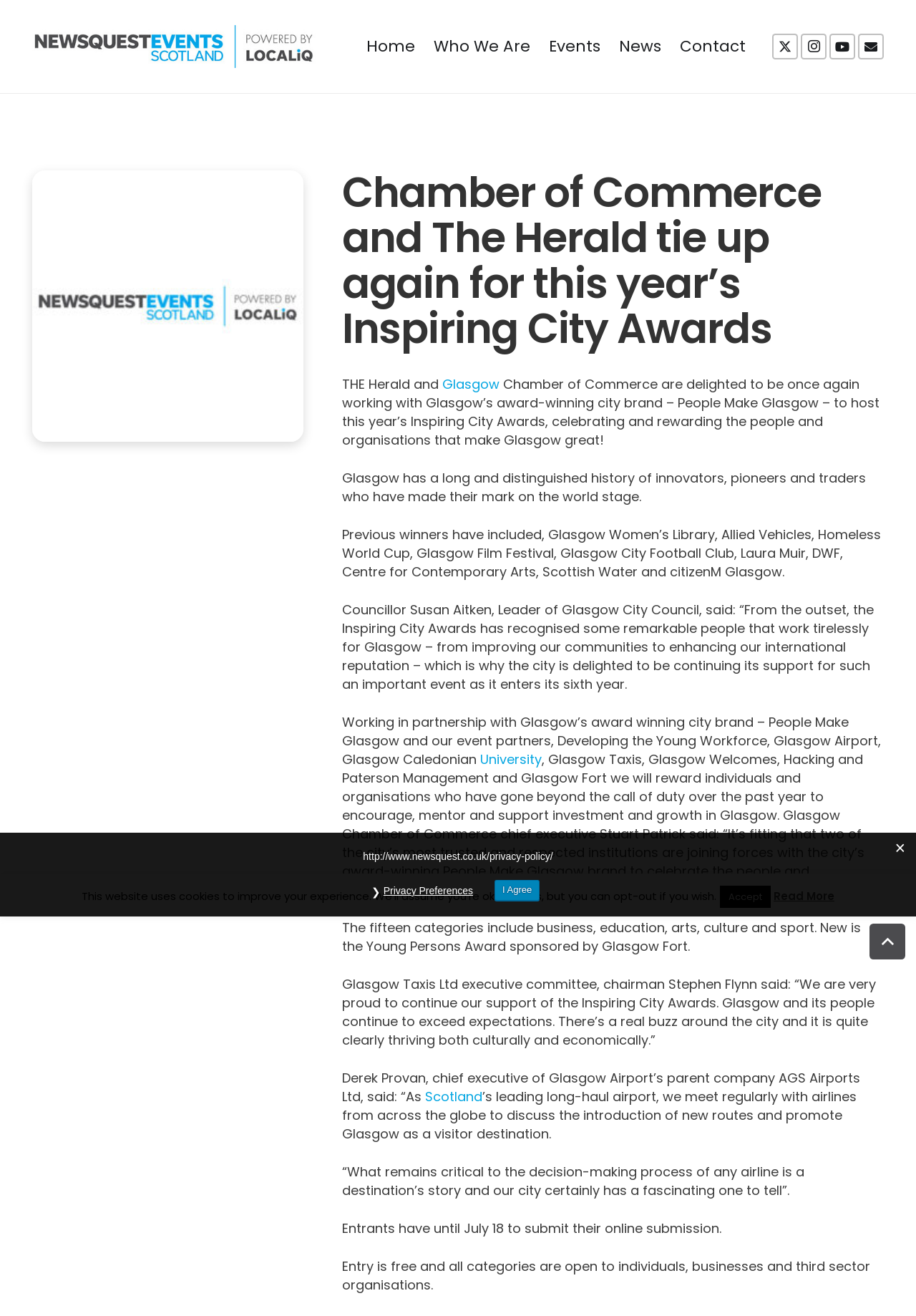Please provide a detailed answer to the question below based on the screenshot: 
What is the deadline for submitting online entries for the Inspiring City Awards?

The article states that entrants have until July 18 to submit their online submissions for the Inspiring City Awards.